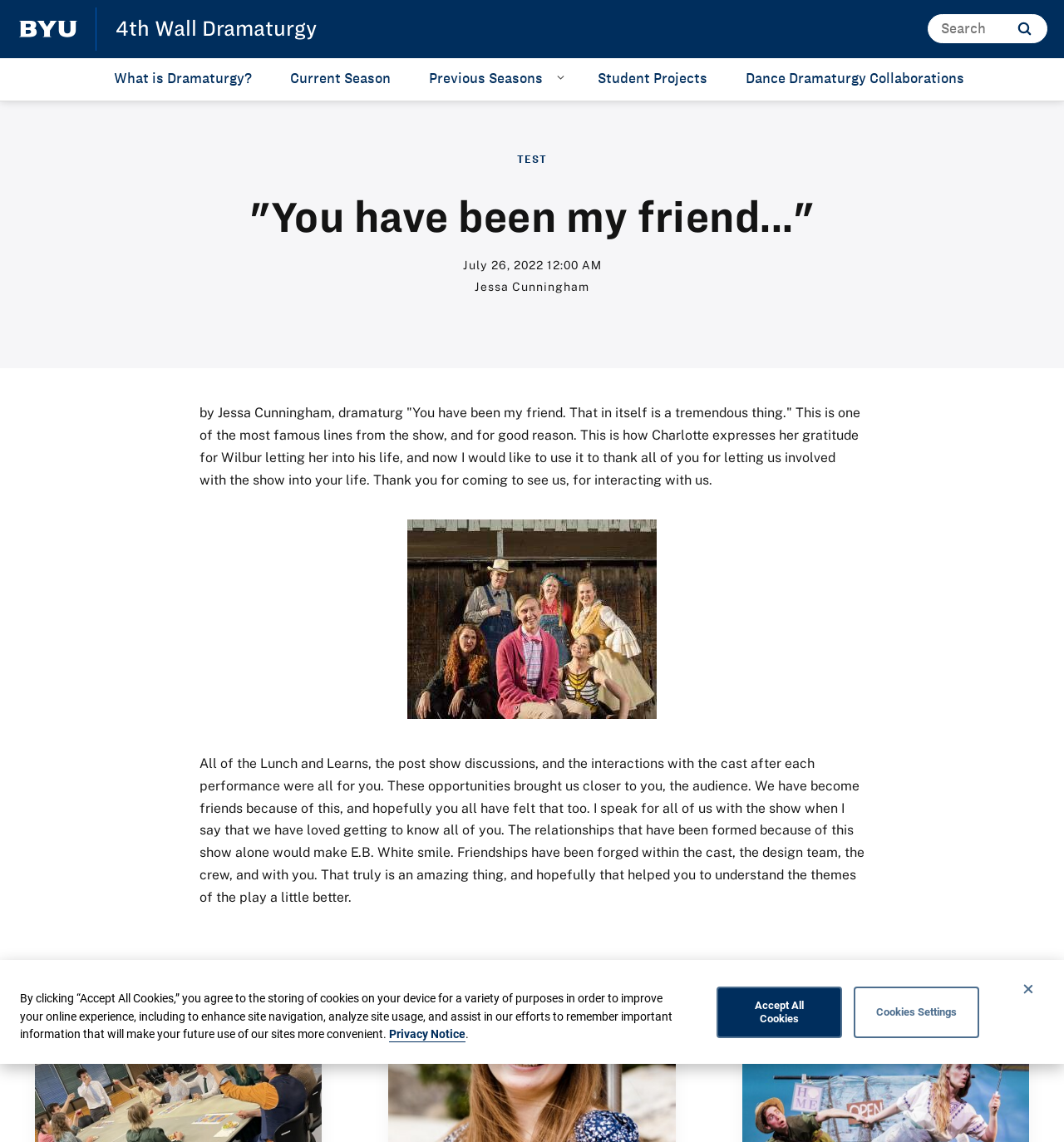What is the purpose of the Lunch and Learns?
Using the visual information, reply with a single word or short phrase.

To bring the audience closer